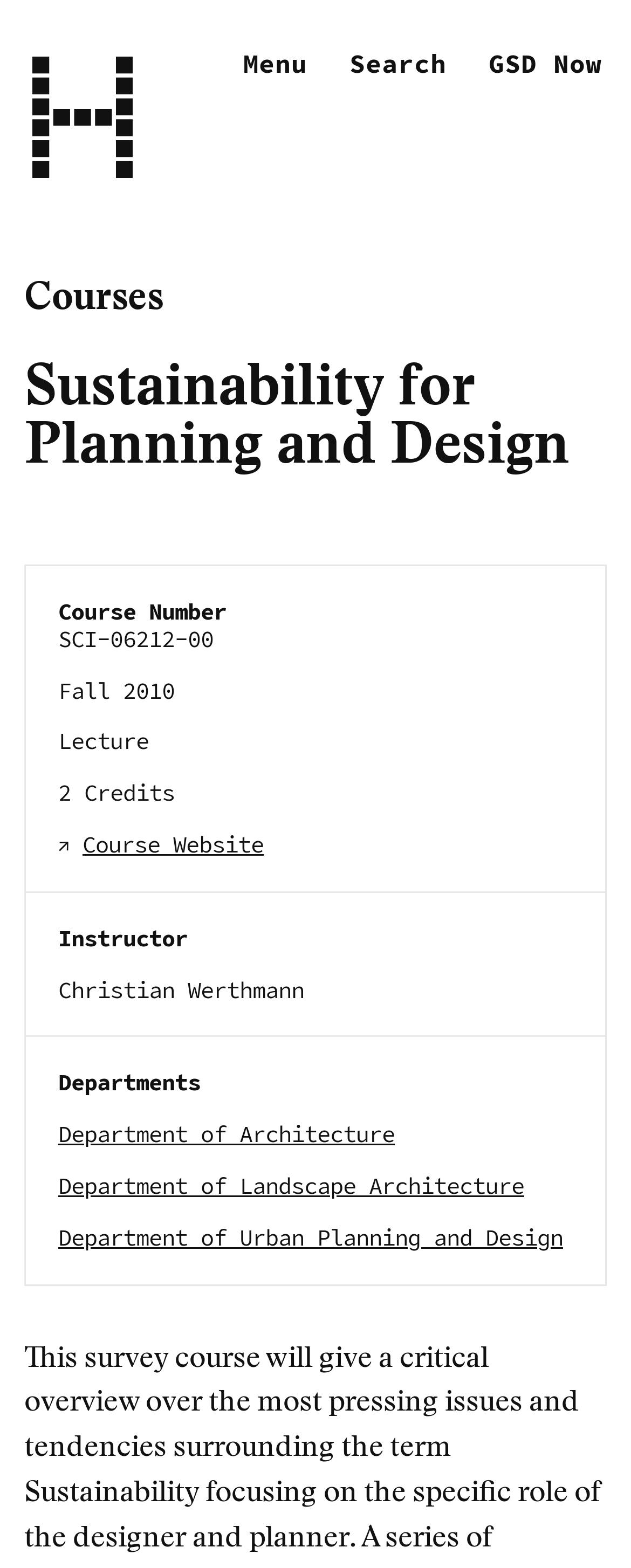Answer succinctly with a single word or phrase:
How many departments are involved in the course?

3